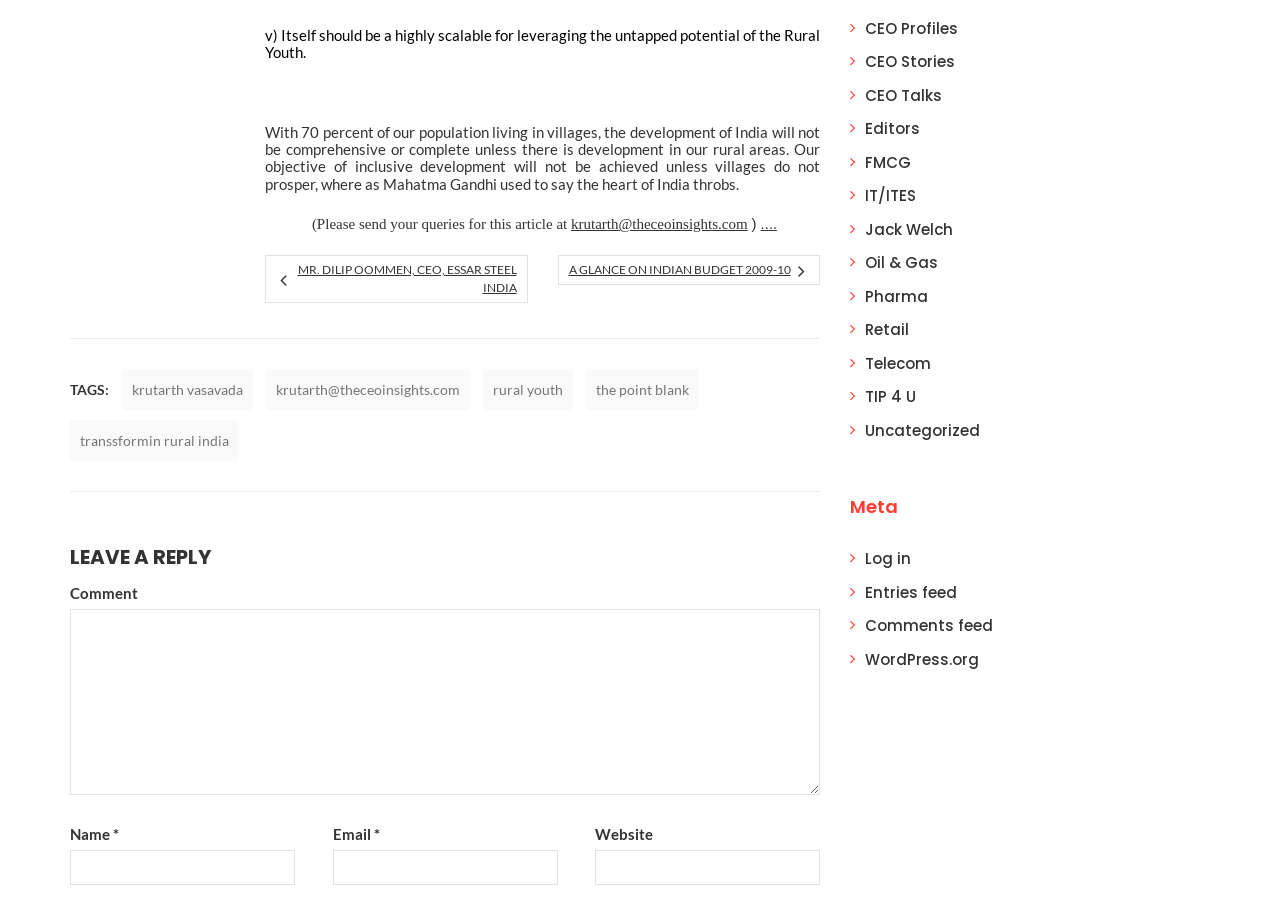Please provide a detailed answer to the question below based on the screenshot: 
What is the purpose of the textbox at the bottom of the page?

The purpose of the textbox can be inferred from the heading 'LEAVE A REPLY' above the textbox and the presence of fields like 'Name', 'Email', and 'Website' which are typical fields for leaving a comment or reply.